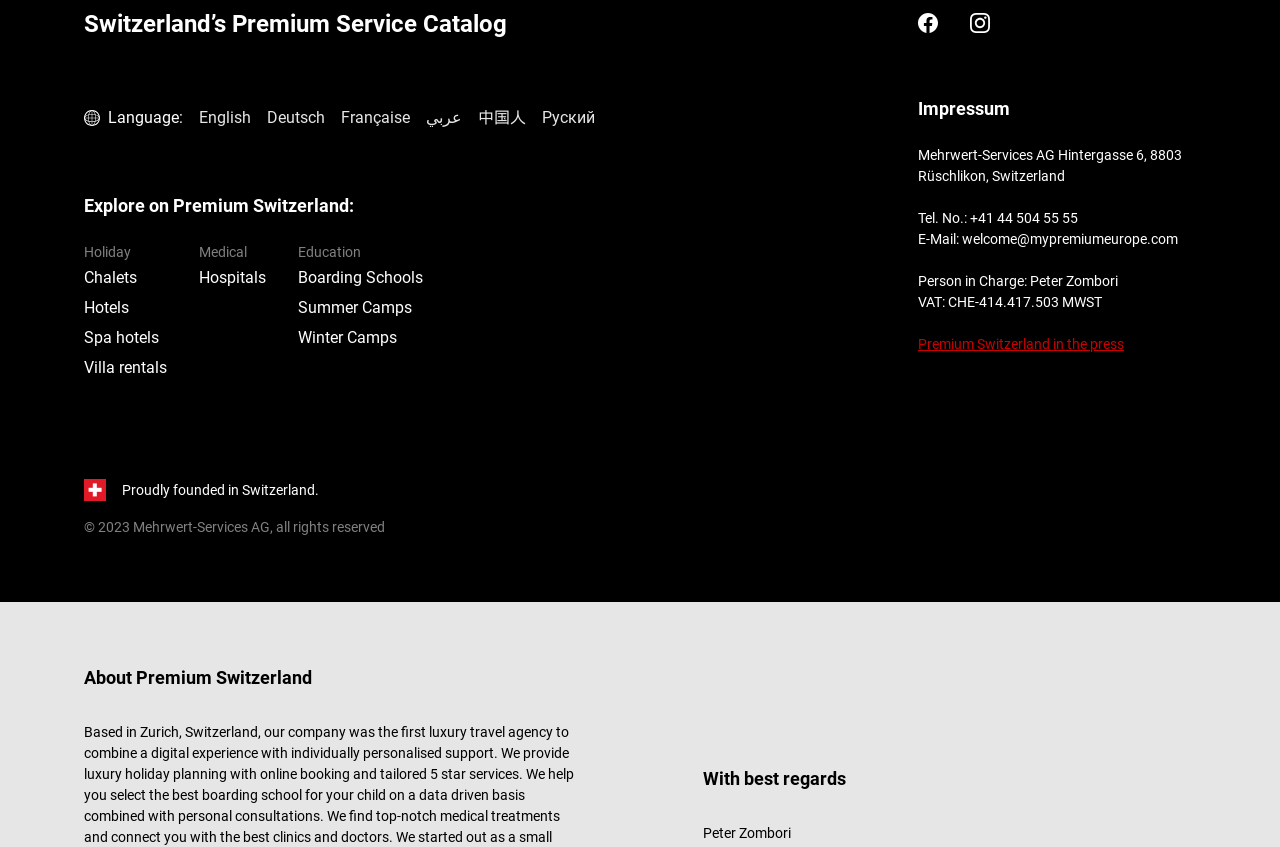Use the information in the screenshot to answer the question comprehensively: What is the person in charge of the company?

The person in charge of the company is mentioned in the 'Impressum' section, which is Peter Zombori.